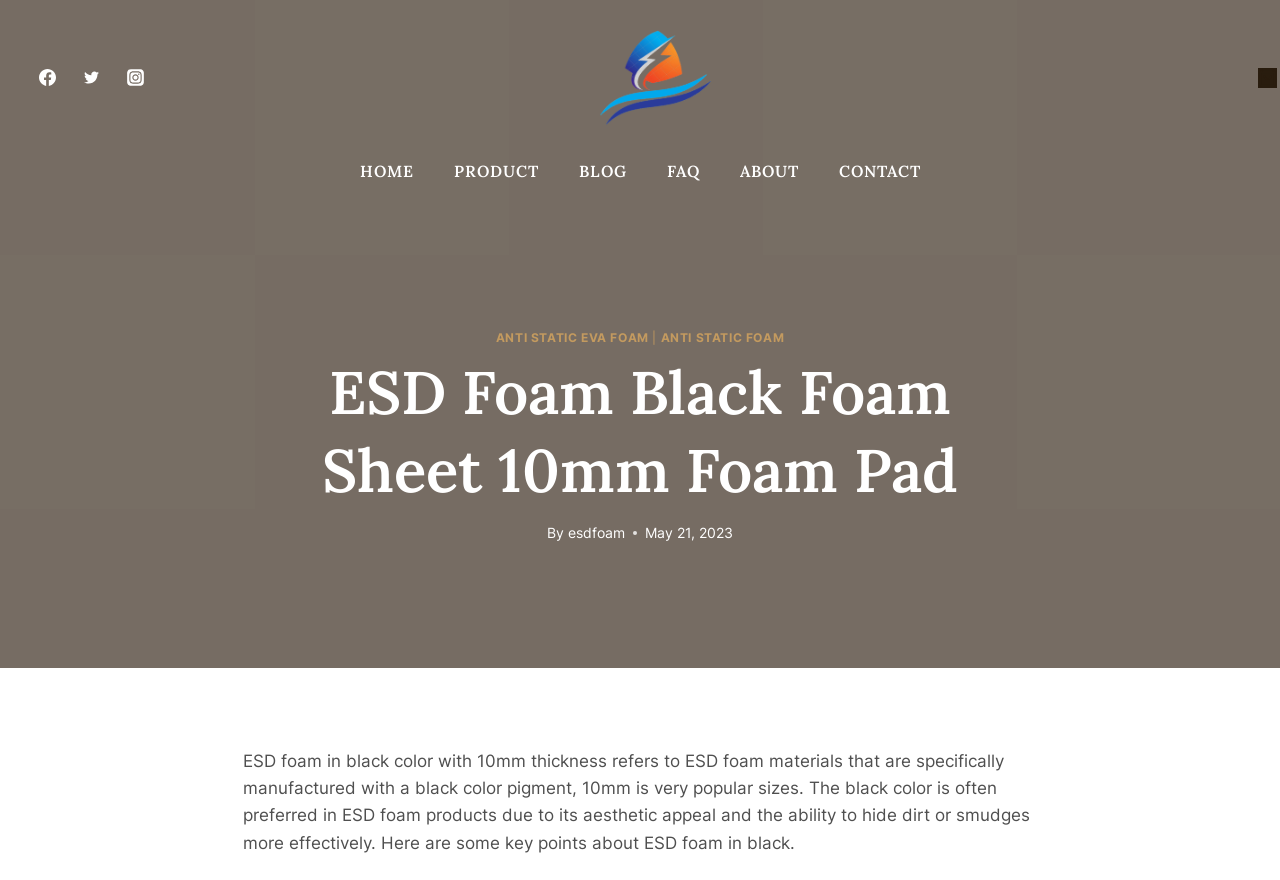Identify the bounding box coordinates for the UI element described by the following text: "Anti Static EVA Foam". Provide the coordinates as four float numbers between 0 and 1, in the format [left, top, right, bottom].

[0.387, 0.375, 0.507, 0.392]